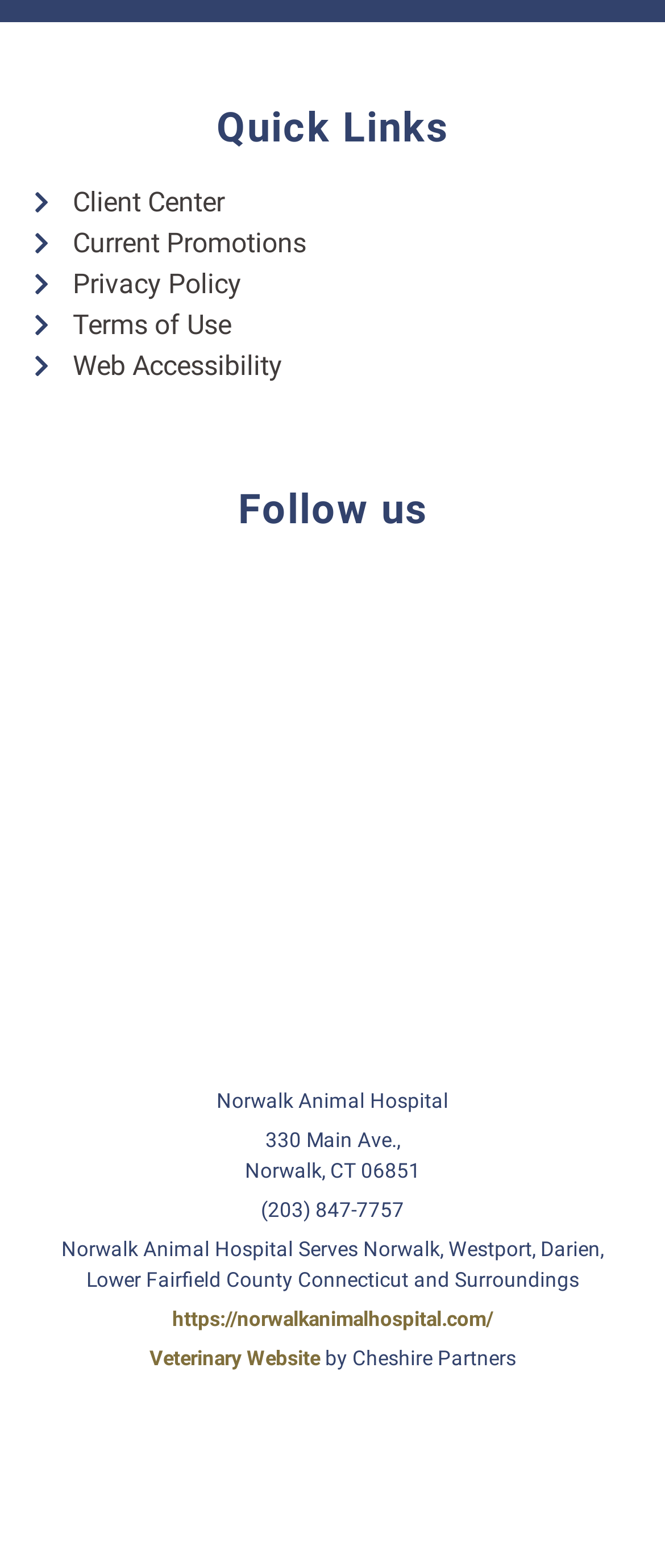Please identify the bounding box coordinates of the element's region that should be clicked to execute the following instruction: "Follow us on facebook". The bounding box coordinates must be four float numbers between 0 and 1, i.e., [left, top, right, bottom].

[0.218, 0.36, 0.333, 0.409]